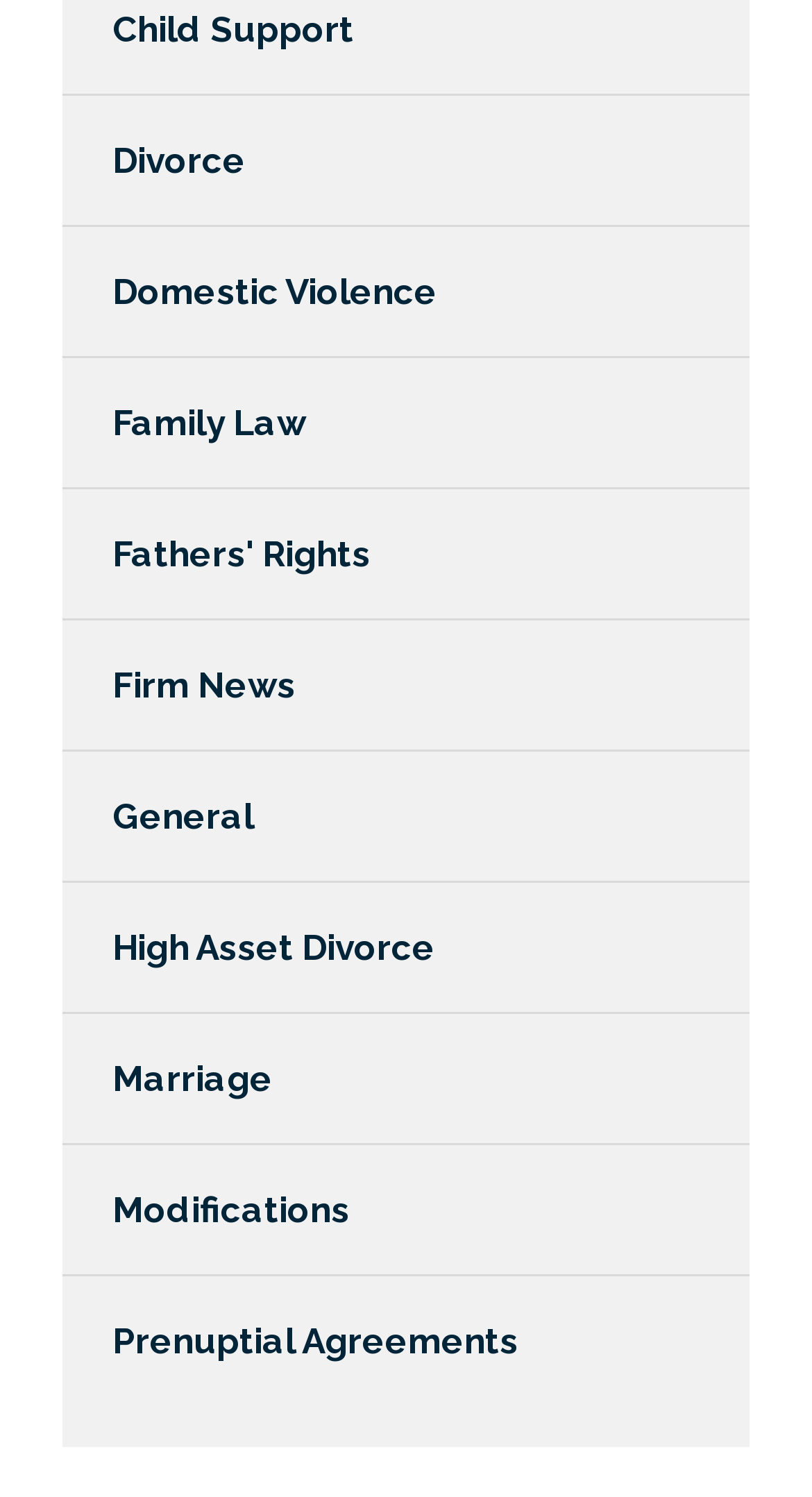Is 'Fathers' Rights' above 'Family Law'?
Respond to the question with a well-detailed and thorough answer.

By comparing the y1 and y2 coordinates of the bounding boxes, I found that 'Fathers' Rights' has a smaller y1 value (0.327) than 'Family Law' (0.239), which means 'Fathers' Rights' is located below 'Family Law'. However, since the question asks if 'Fathers' Rights' is above 'Family Law', the answer is No.